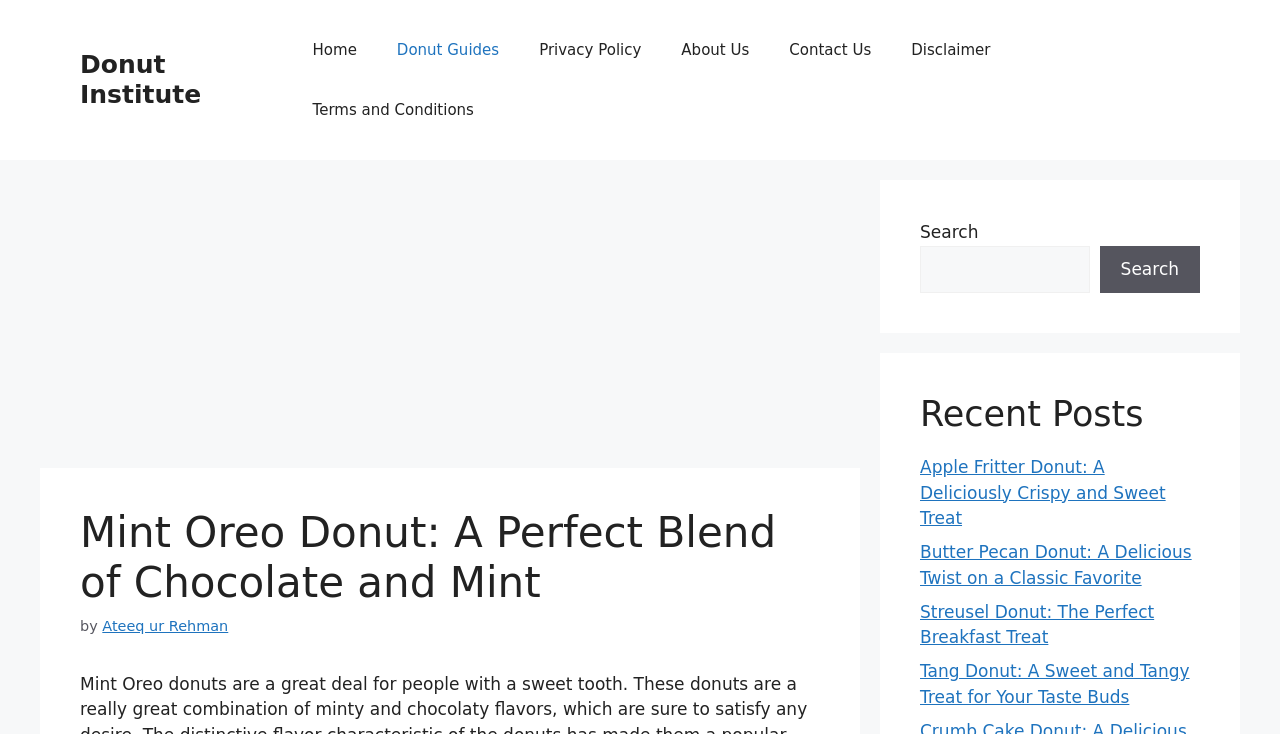Can you provide the bounding box coordinates for the element that should be clicked to implement the instruction: "Search for donuts"?

[0.719, 0.334, 0.851, 0.399]